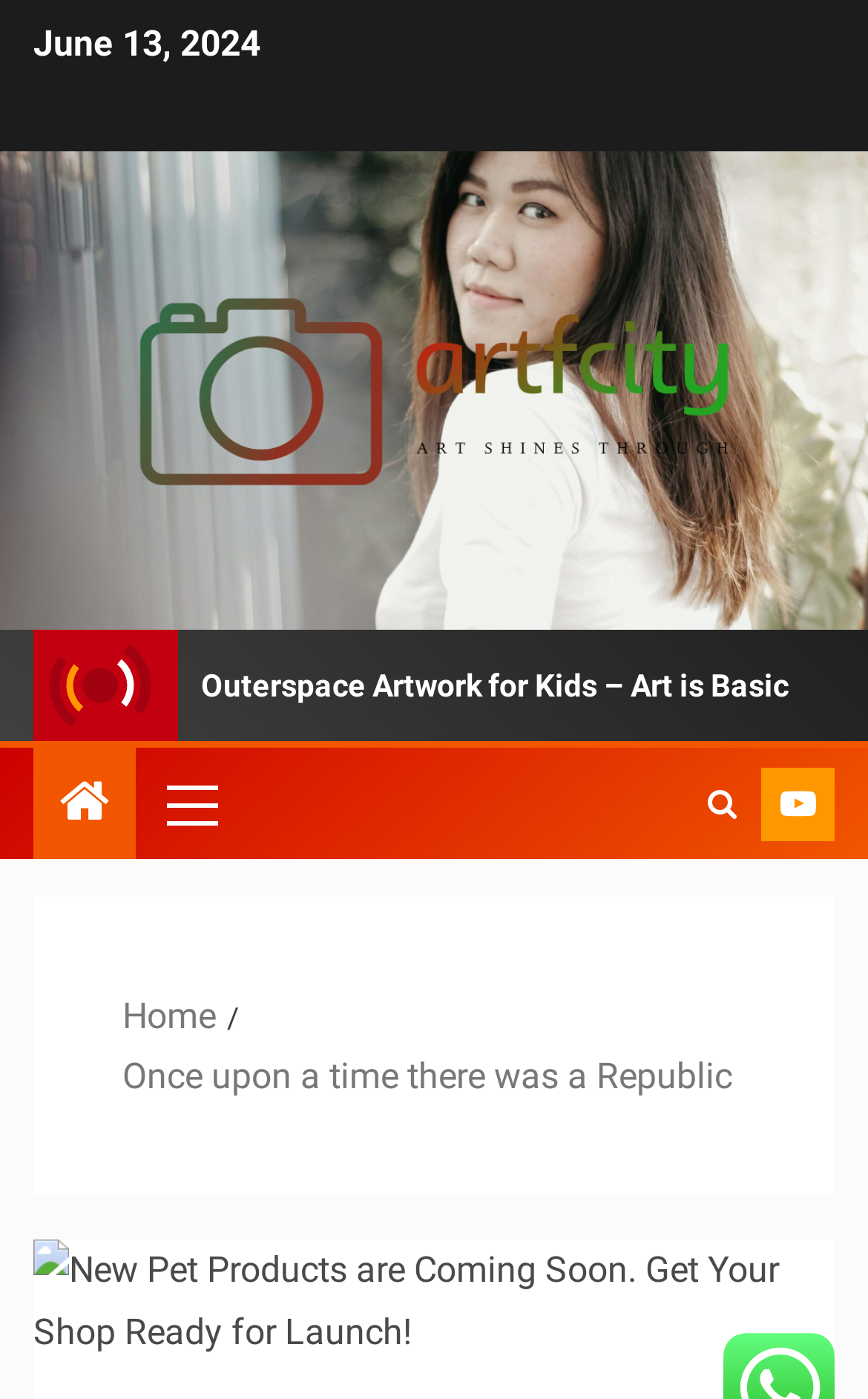What is the purpose of the navigation section?
Based on the screenshot, provide a one-word or short-phrase response.

Breadcrumbs